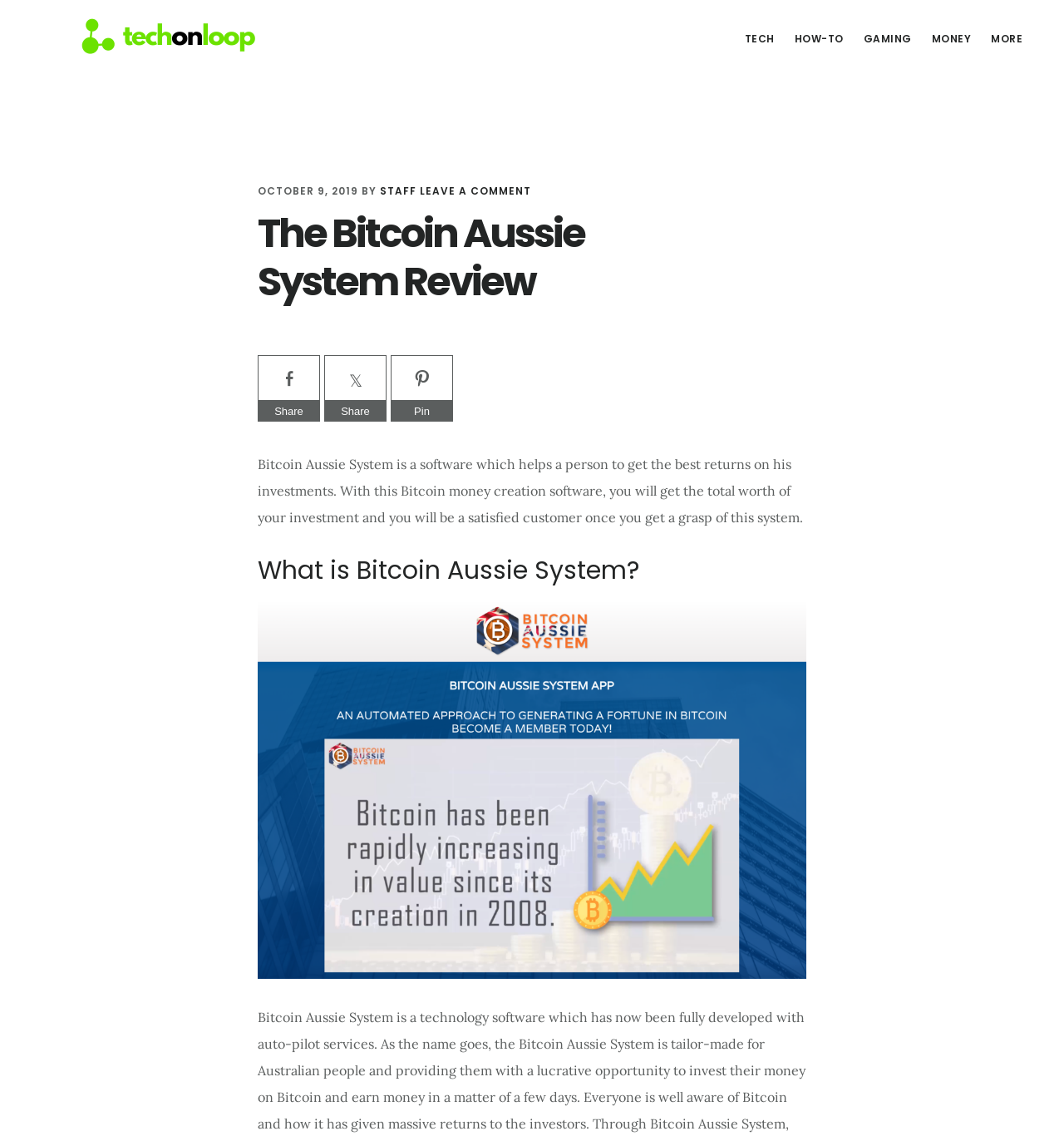Respond with a single word or phrase to the following question: How many social media sharing options are available on this webpage?

3